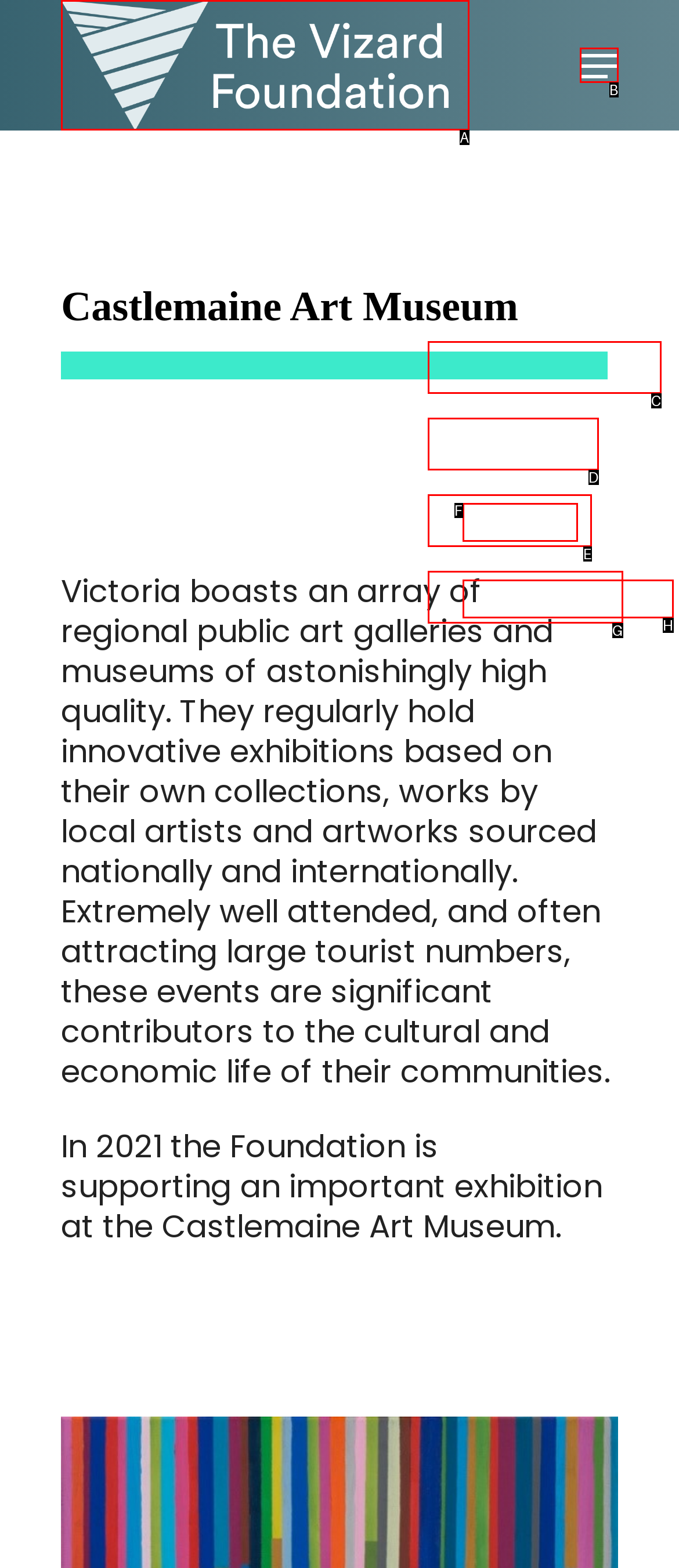Which UI element should be clicked to perform the following task: Visit Vizard Foundation website? Answer with the corresponding letter from the choices.

A